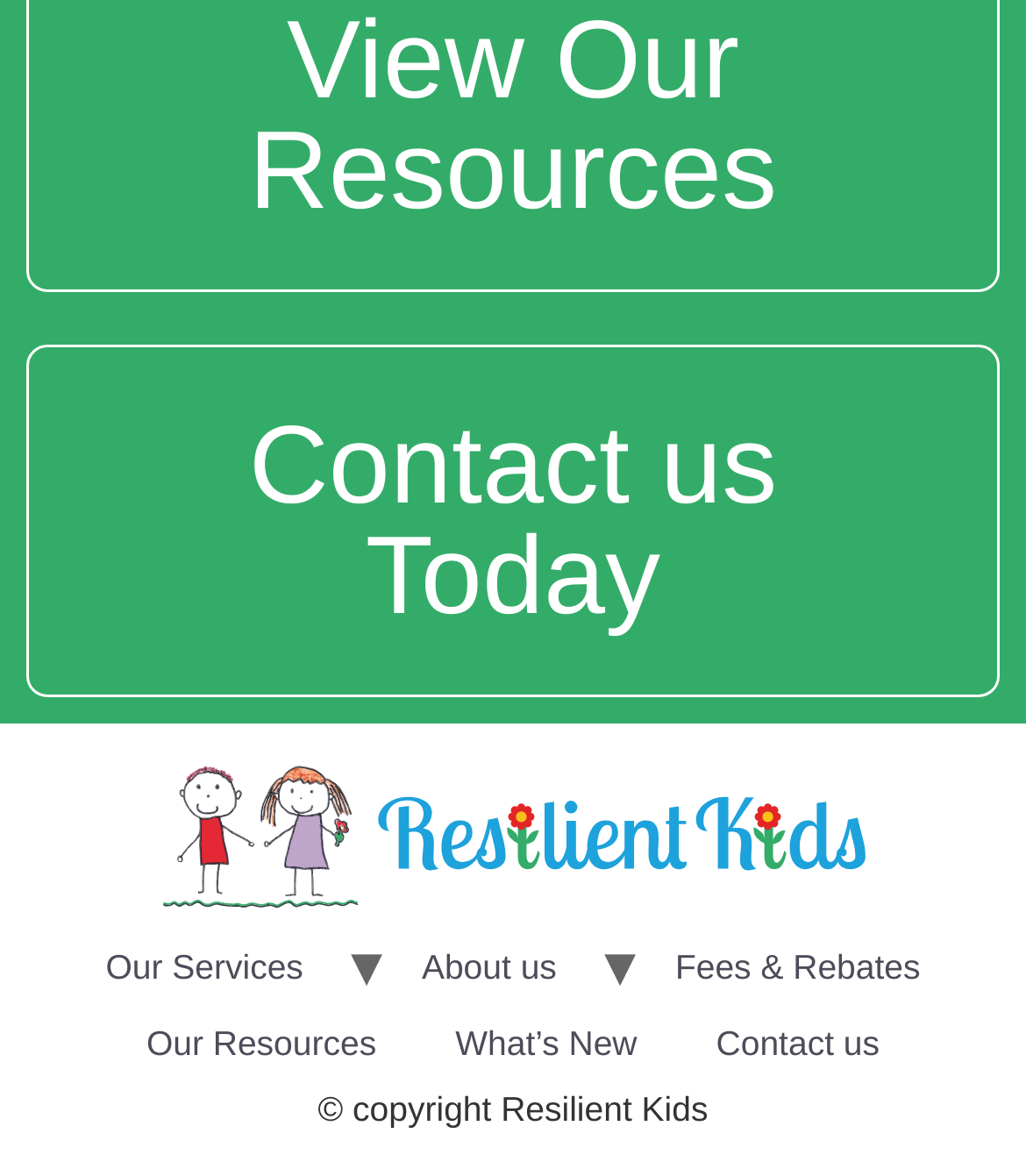Determine the bounding box coordinates for the HTML element described here: "About us".

[0.373, 0.789, 0.581, 0.855]